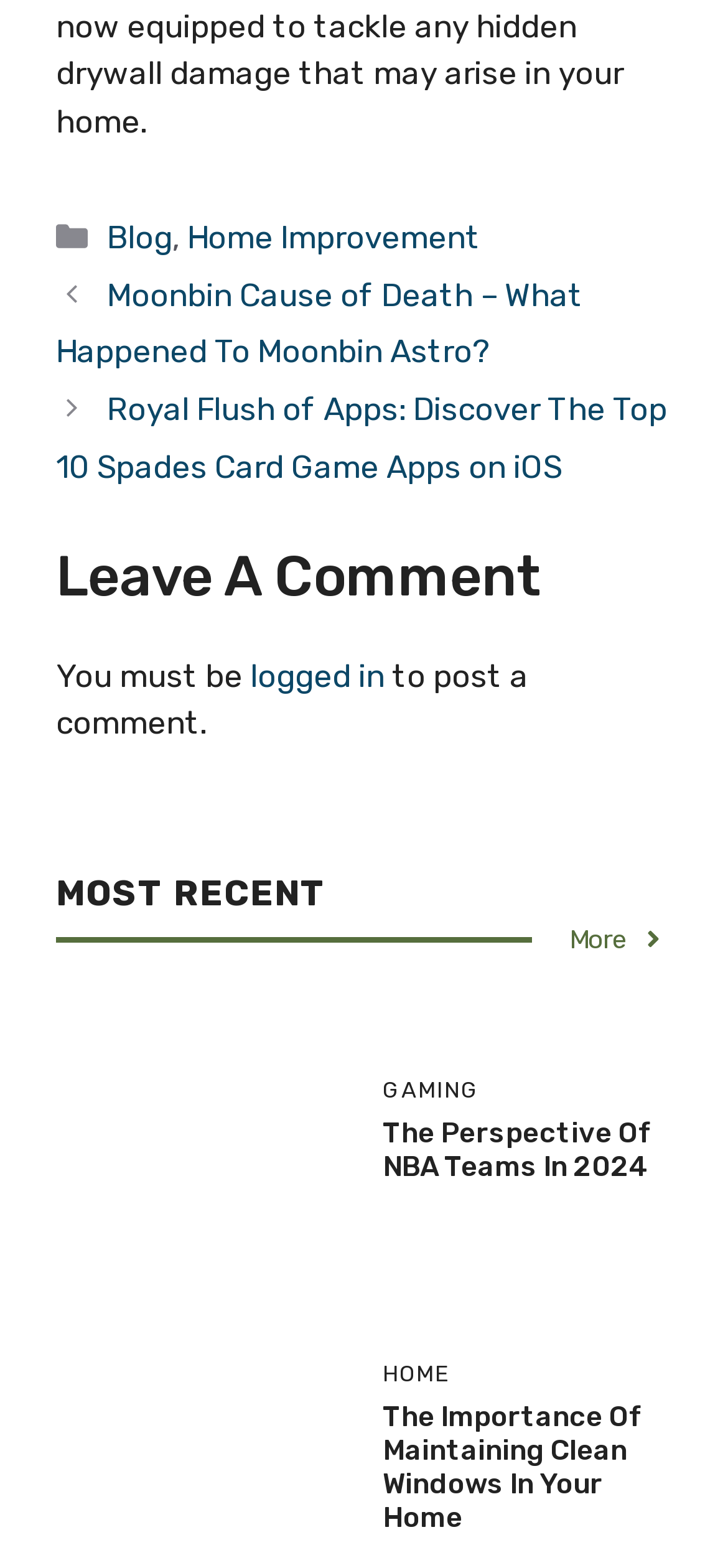From the given element description: "Close Search", find the bounding box for the UI element. Provide the coordinates as four float numbers between 0 and 1, in the order [left, top, right, bottom].

None